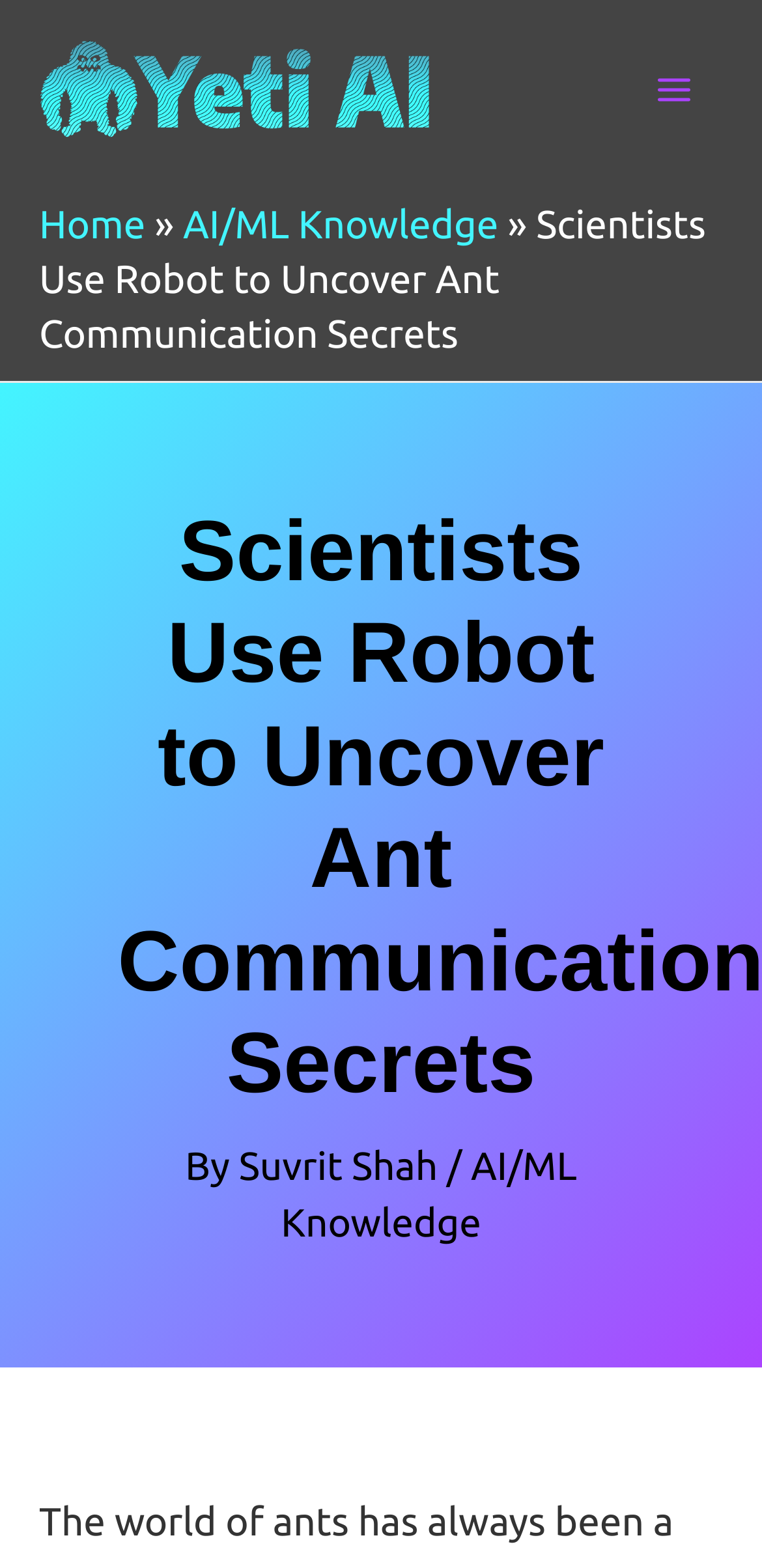Answer the question below using just one word or a short phrase: 
Who is the author of the article?

Suvrit Shah